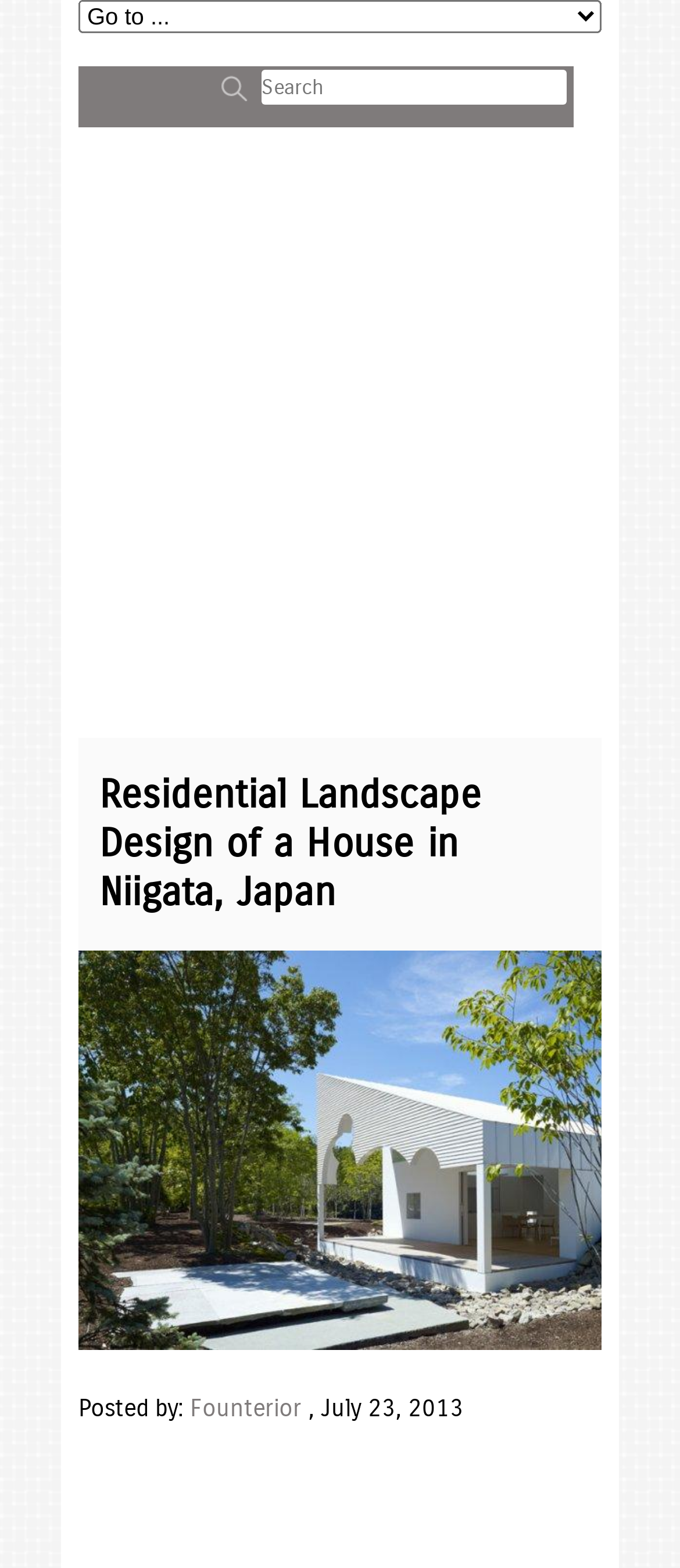What is the purpose of the textbox?
Look at the image and answer with only one word or phrase.

Search